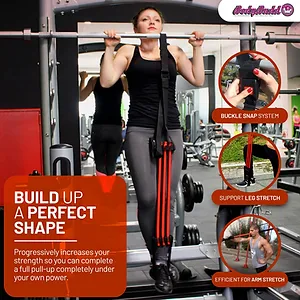Give a short answer using one word or phrase for the question:
What is the setting of the image?

A gym